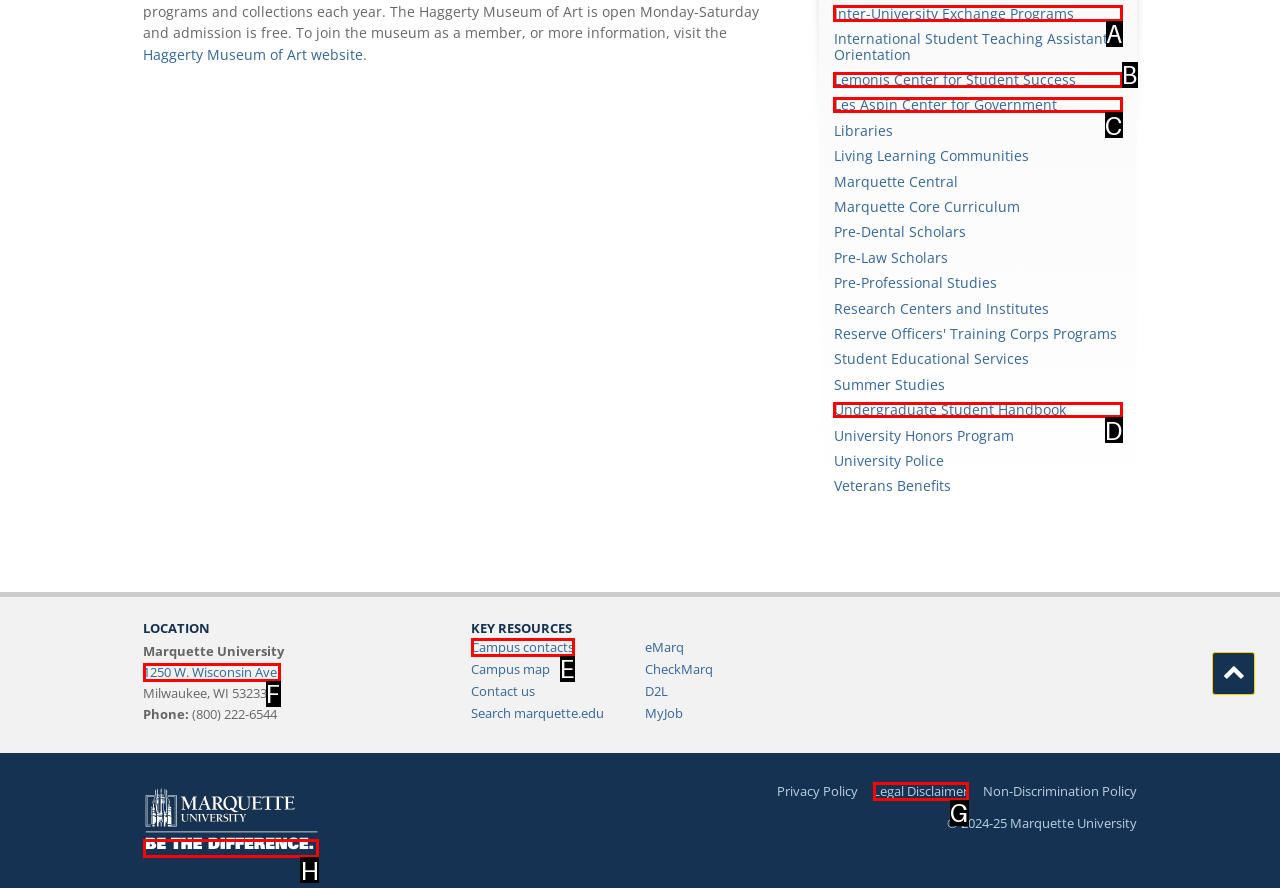Choose the option that best matches the element: 1250 W. Wisconsin Ave.
Respond with the letter of the correct option.

F